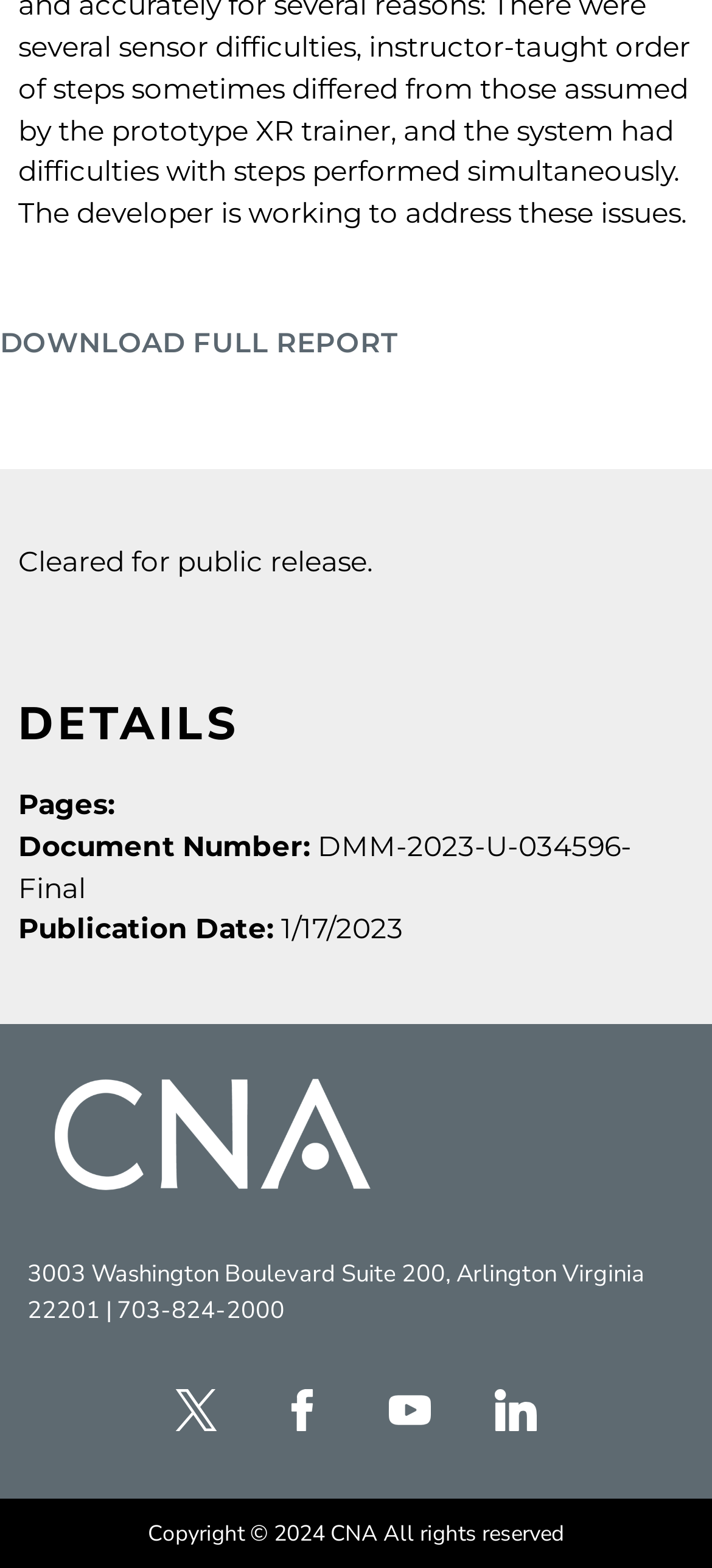Utilize the information from the image to answer the question in detail:
What is the publication date?

I found the publication date by looking at the 'Publication Date:' label and its corresponding value, which is '1/17/2023'.